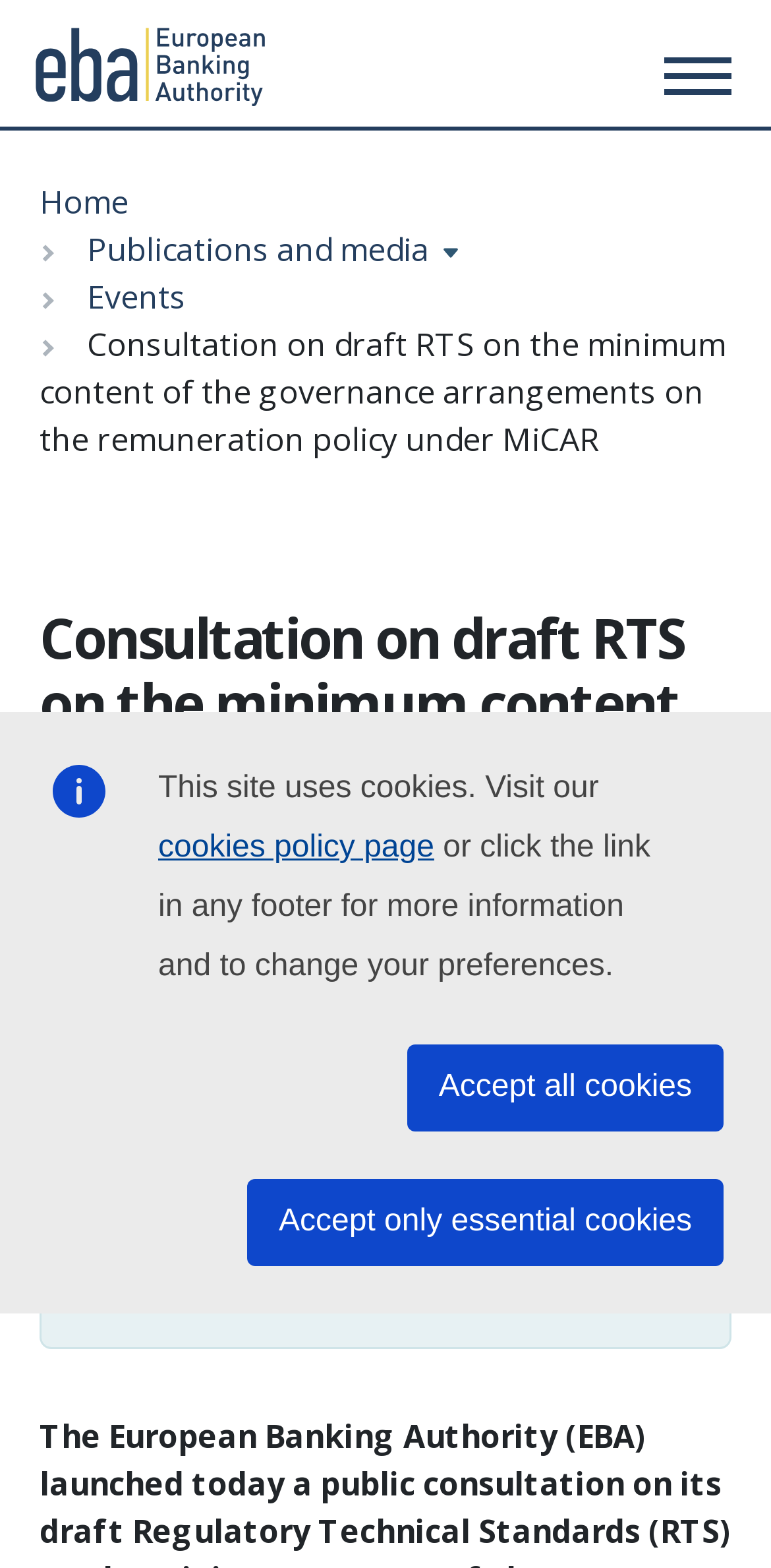Please determine the bounding box coordinates of the element to click on in order to accomplish the following task: "Open the main menu". Ensure the coordinates are four float numbers ranging from 0 to 1, i.e., [left, top, right, bottom].

[0.846, 0.023, 0.949, 0.073]